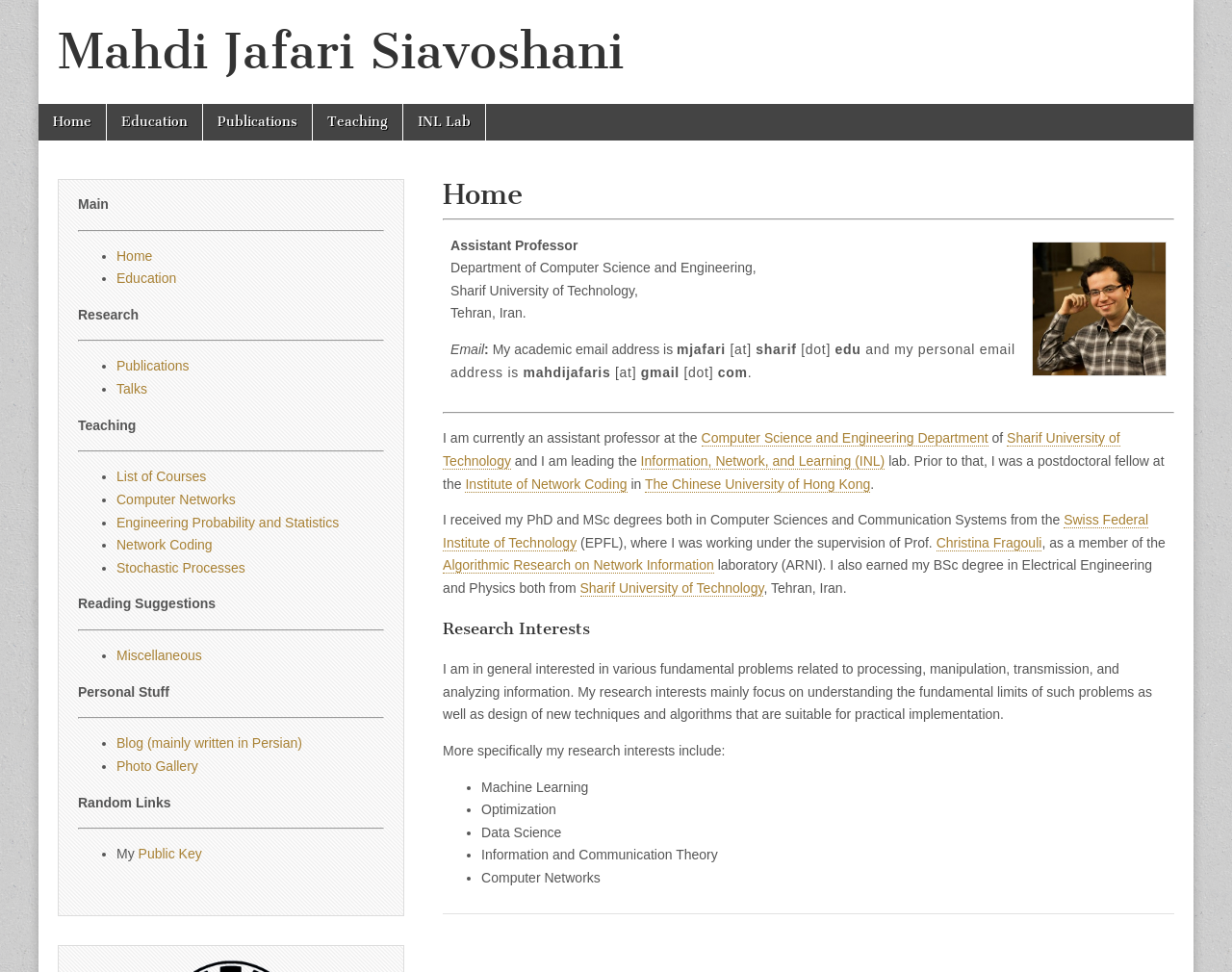Determine the bounding box coordinates of the element that should be clicked to execute the following command: "View the 'Publications' page".

[0.165, 0.107, 0.253, 0.144]